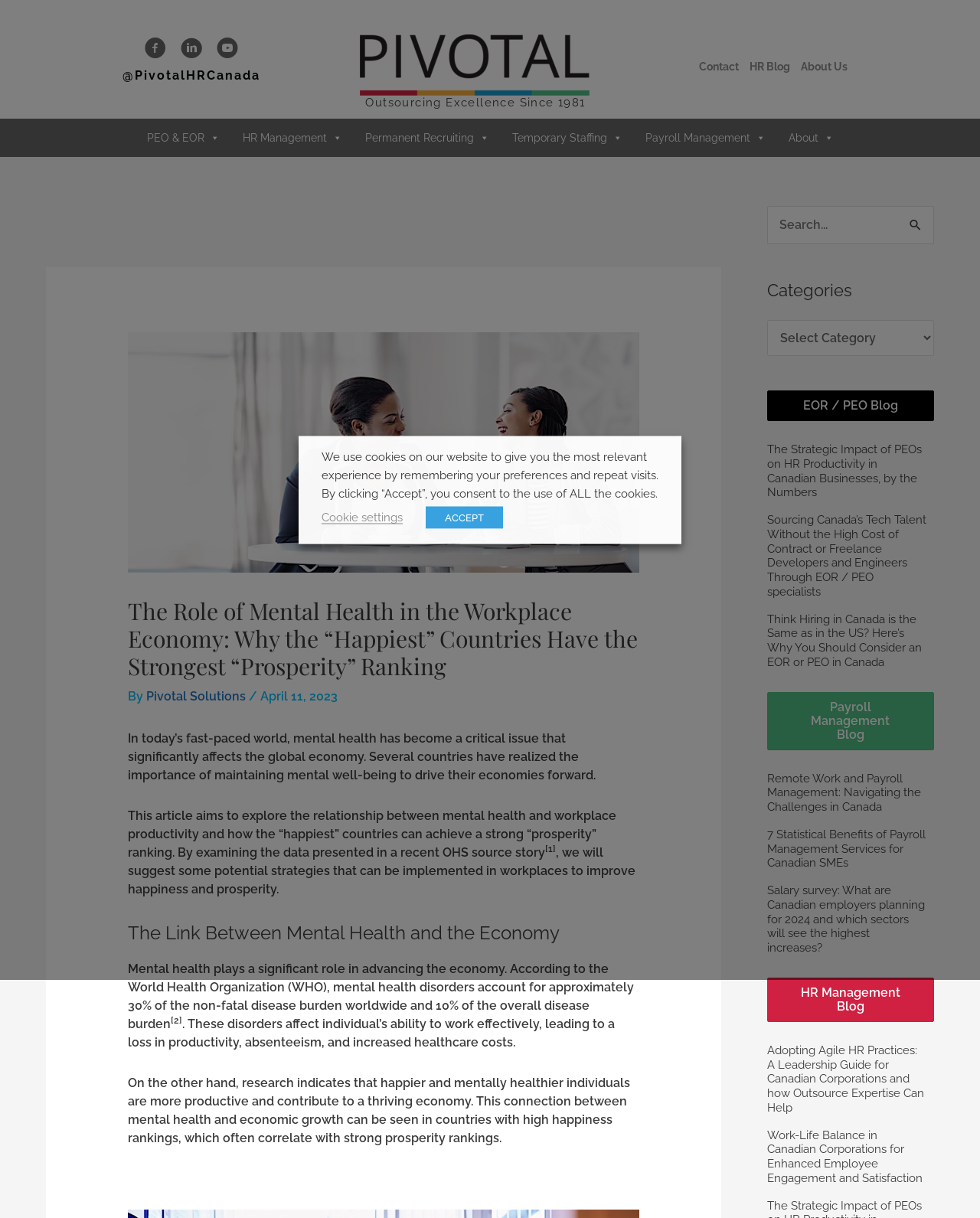Identify the bounding box coordinates of the element to click to follow this instruction: 'Click the 'PEO & EOR' link'. Ensure the coordinates are four float values between 0 and 1, provided as [left, top, right, bottom].

[0.138, 0.097, 0.236, 0.129]